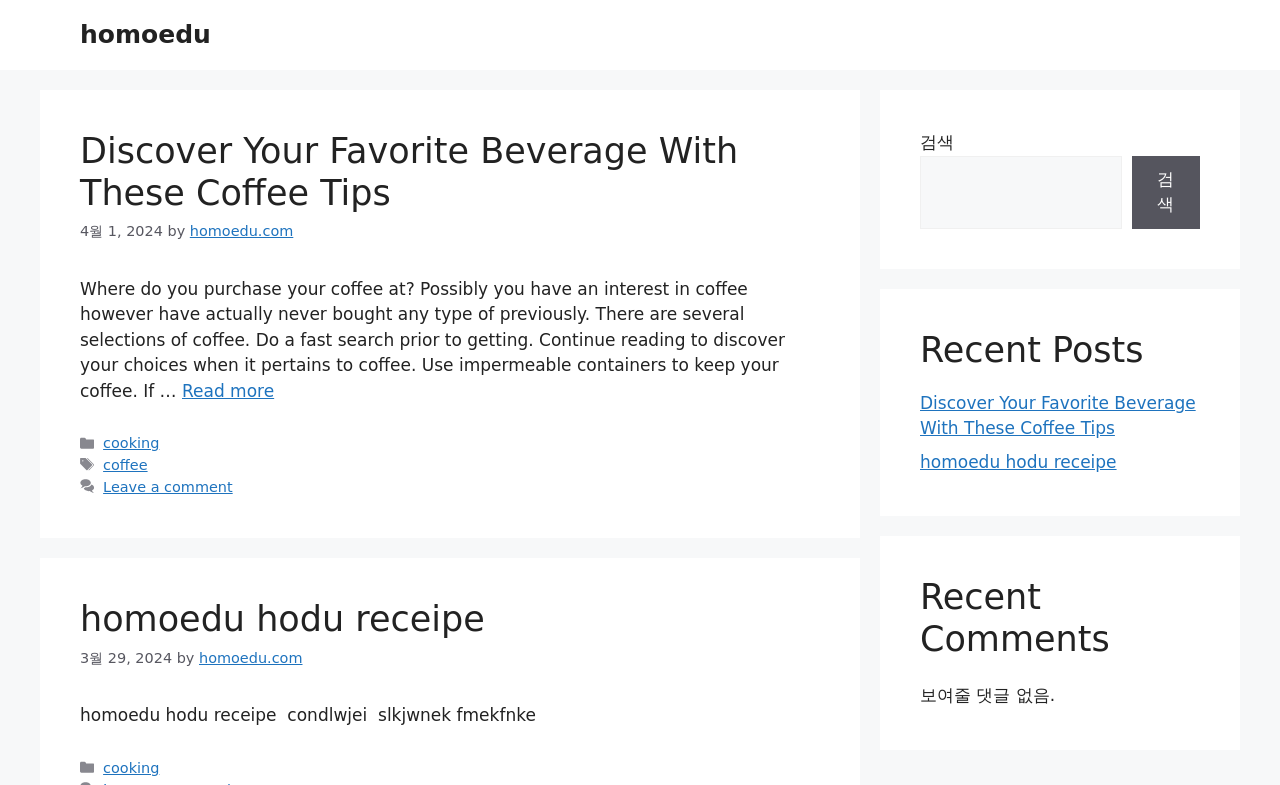Provide your answer in one word or a succinct phrase for the question: 
What is the date of the second article?

3월 29, 2024